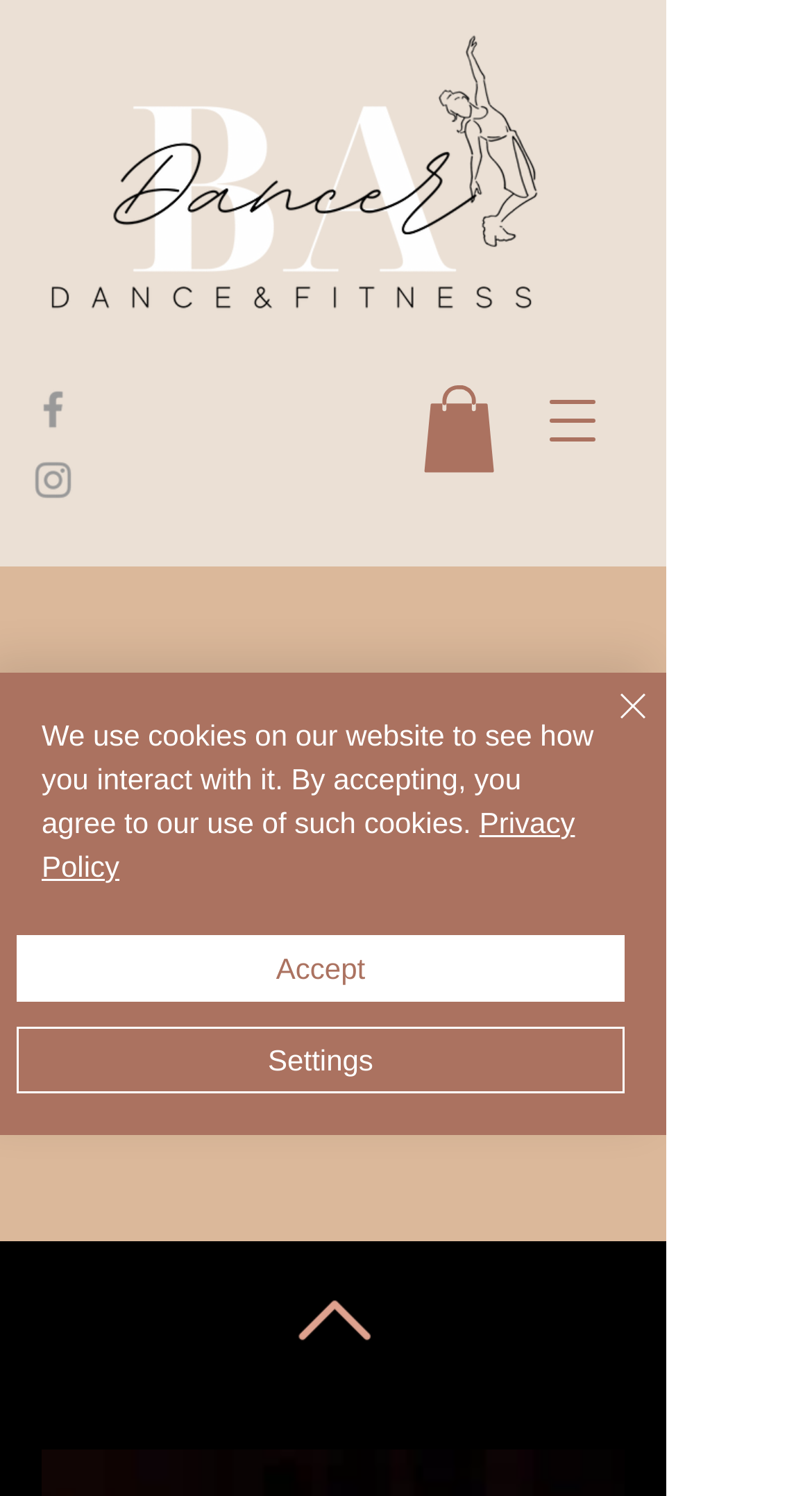Provide a one-word or short-phrase answer to the question:
What is the purpose of the button on the top right?

Open navigation menu